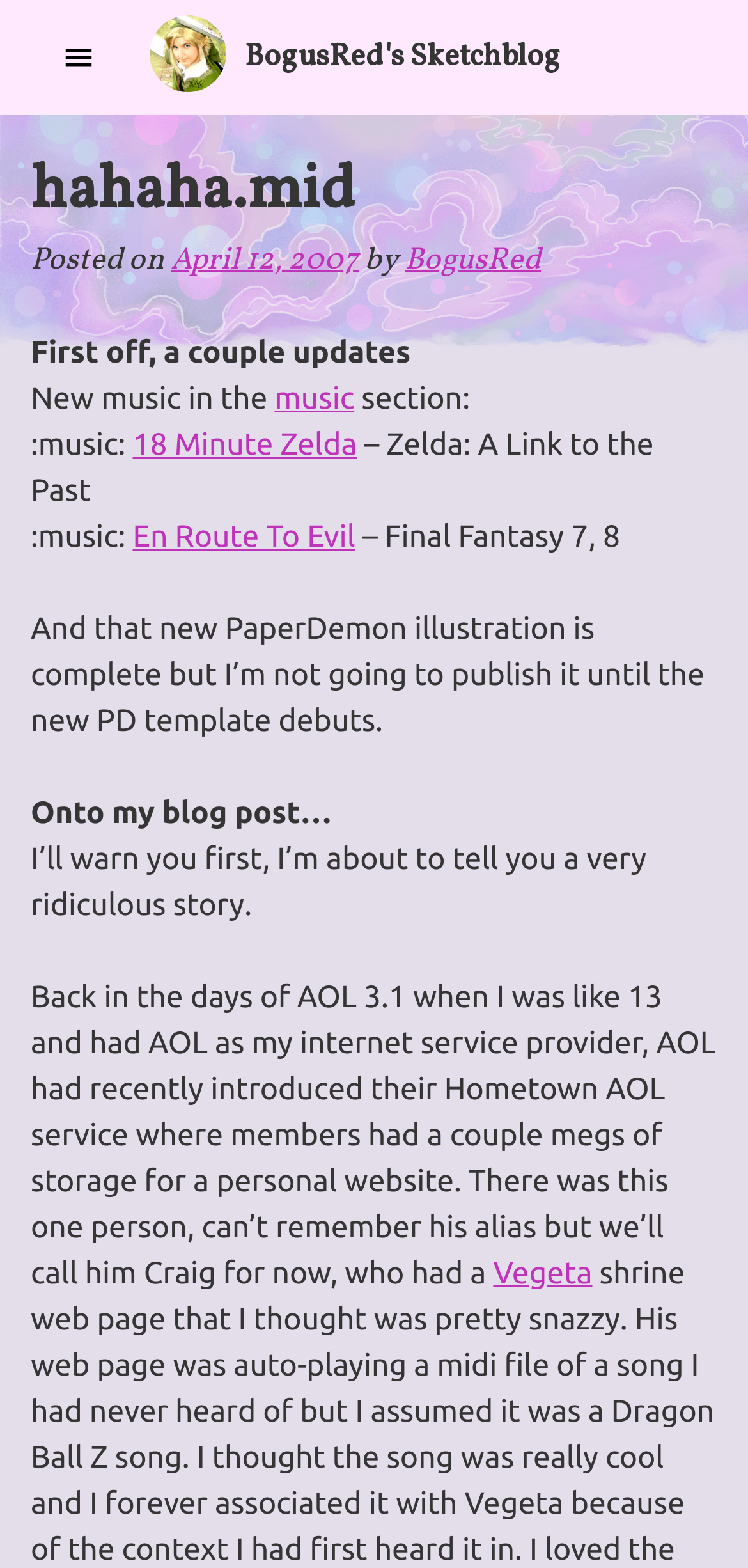Determine the bounding box coordinates for the HTML element mentioned in the following description: "music". The coordinates should be a list of four floats ranging from 0 to 1, represented as [left, top, right, bottom].

[0.367, 0.243, 0.474, 0.265]